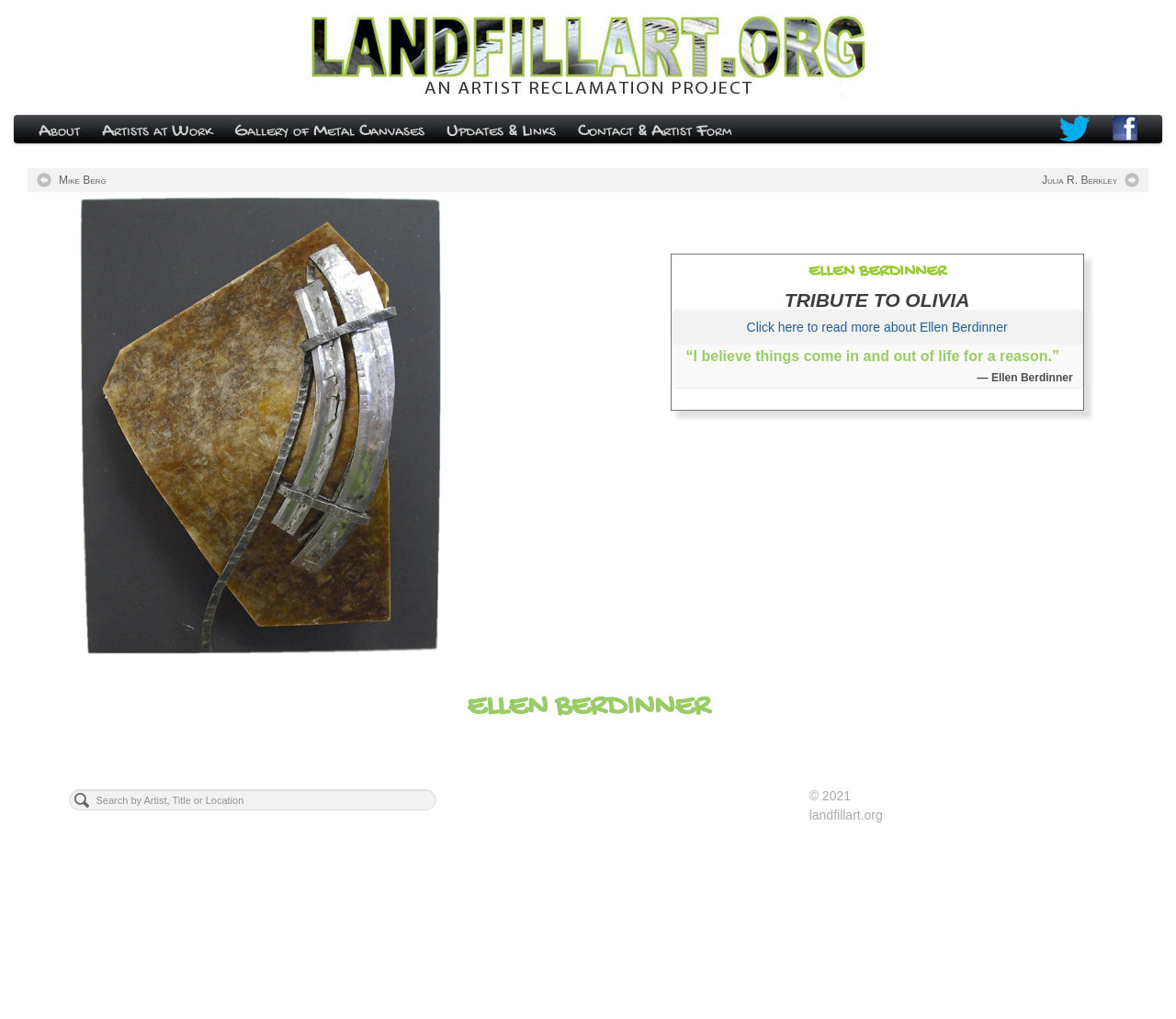Explain the webpage in detail.

The webpage is about LandfillArt, specifically featuring Ellen Berdinner, a sculptor from Poulsbo, Washington. At the top, there is a logo of LandfillArt, accompanied by a link to the main page. Below the logo, there is a navigation menu with links to various sections, including "About", "Artists at Work", "Gallery of Metal Canvases", "Updates & Links", "Contact & Artist Form", and social media links to Facebook and Twitter.

On the left side, there is a section dedicated to Ellen Berdinner, with a heading and a link to read more about her. Below this section, there is a brief description of Ellen, mentioning her background and her goal to create art that triggers emotions. There is also a quote from Ellen, "I believe things come in and out of life for a reason." Additionally, there is a link to her personal website.

On the right side, there are two headings, "ELLEN BERDINNER" and "TRIBUTE TO OLIVIA", which seem to be related to Ellen's work. There is also a link to read more about Ellen Berdinner.

At the bottom of the page, there is a search bar where users can search by artist, title, or location. Finally, there is a copyright notice, "© 2021 landfillart.org", at the very bottom of the page.